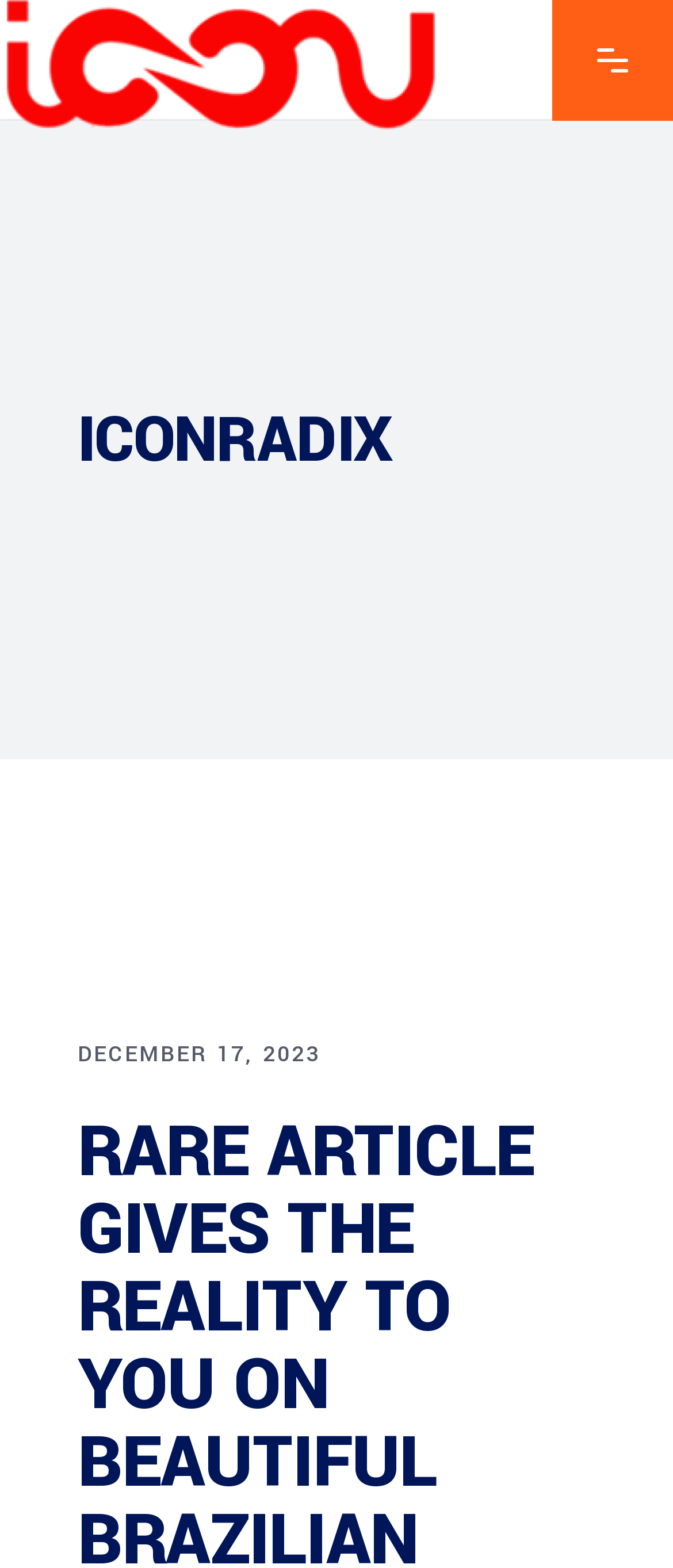Find the bounding box coordinates for the UI element whose description is: "December 17, 2023". The coordinates should be four float numbers between 0 and 1, in the format [left, top, right, bottom].

[0.115, 0.663, 0.476, 0.682]